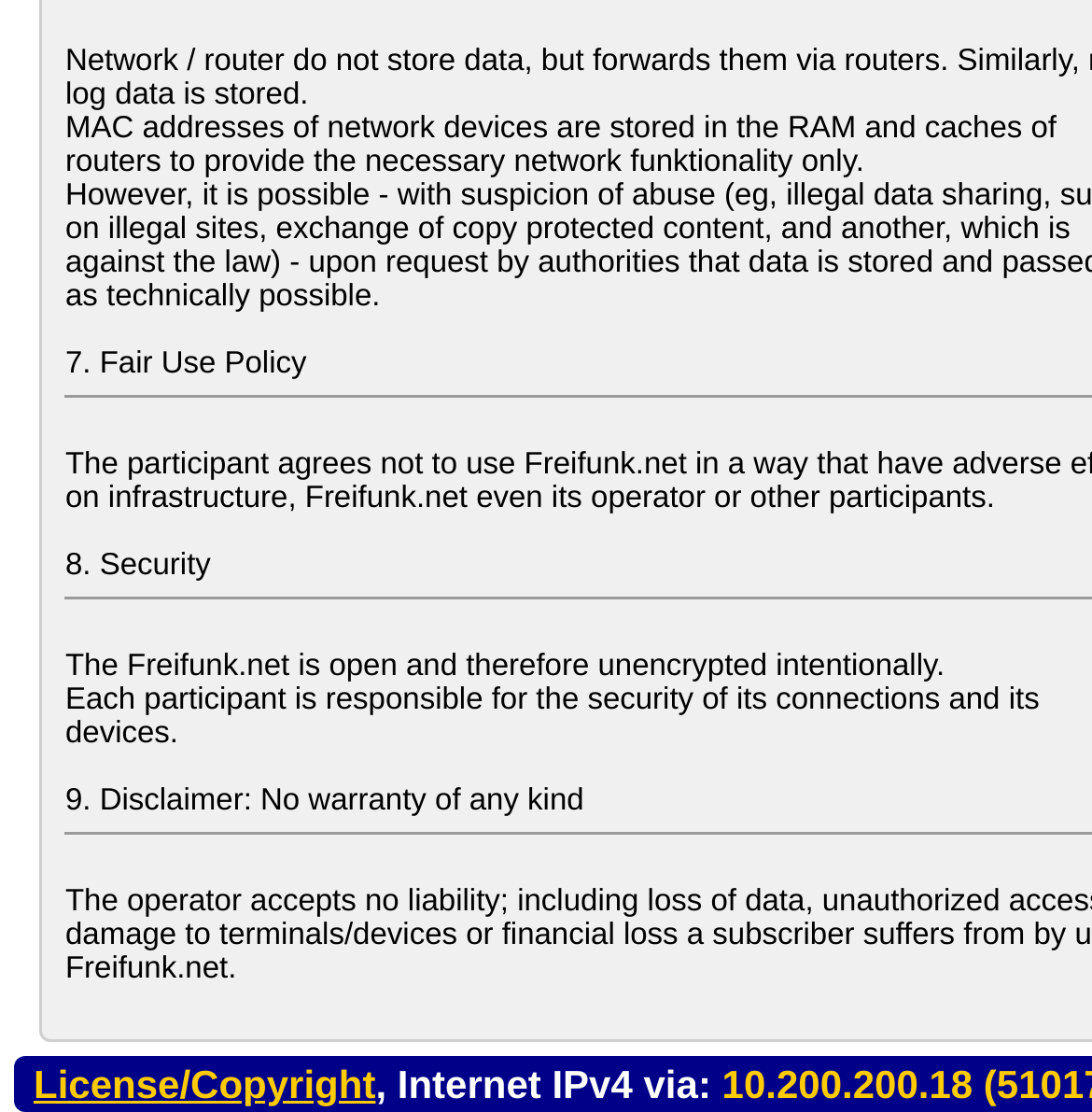Answer succinctly with a single word or phrase:
What kind of warranty is provided?

None